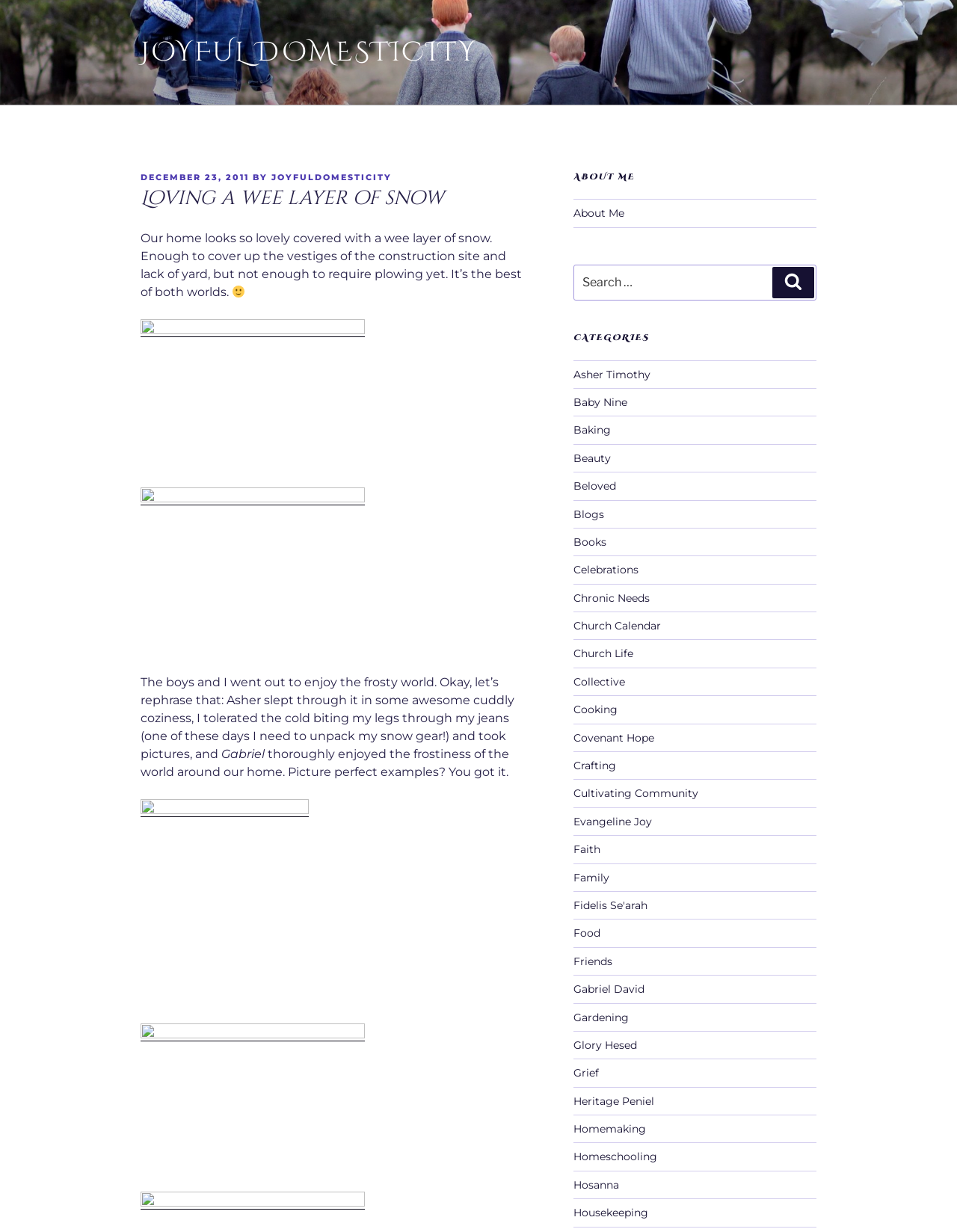Please specify the bounding box coordinates for the clickable region that will help you carry out the instruction: "View the 'ABOUT ME' section".

[0.599, 0.139, 0.853, 0.148]